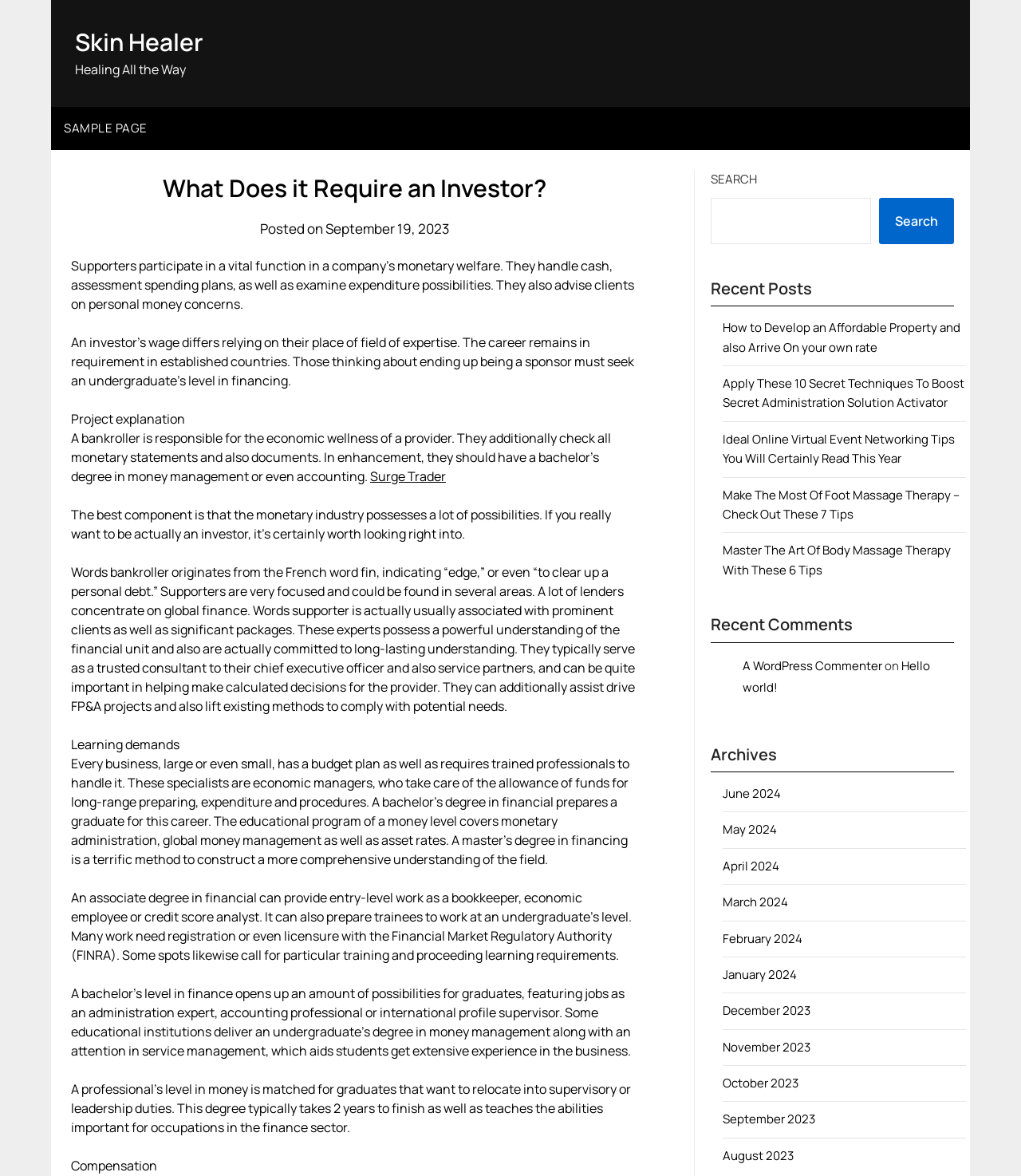Locate the bounding box of the UI element described by: "October 2023" in the given webpage screenshot.

[0.708, 0.914, 0.782, 0.928]